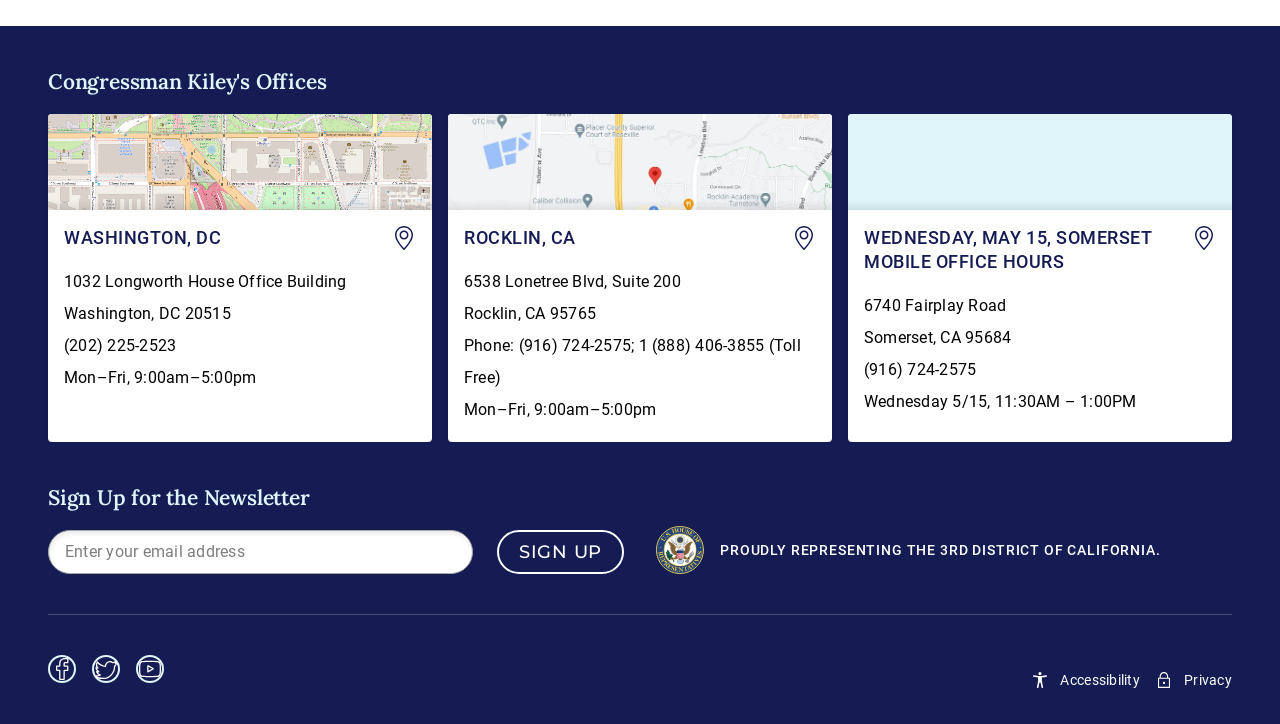Find the bounding box coordinates of the clickable element required to execute the following instruction: "Follow on Facebook". Provide the coordinates as four float numbers between 0 and 1, i.e., [left, top, right, bottom].

[0.038, 0.905, 0.059, 0.956]